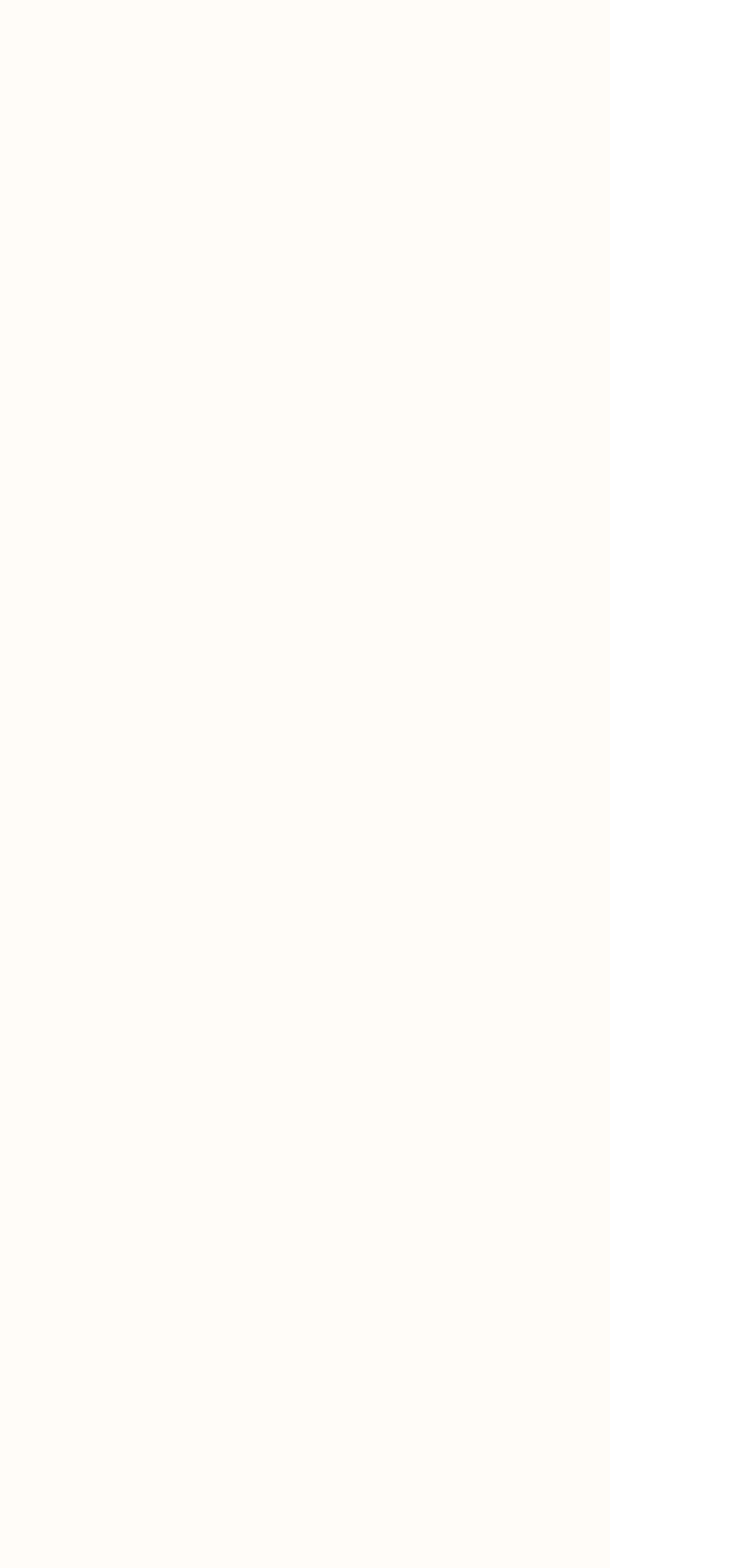Please predict the bounding box coordinates of the element's region where a click is necessary to complete the following instruction: "Select Premium Carrier Program". The coordinates should be represented by four float numbers between 0 and 1, i.e., [left, top, right, bottom].

[0.077, 0.151, 0.11, 0.167]